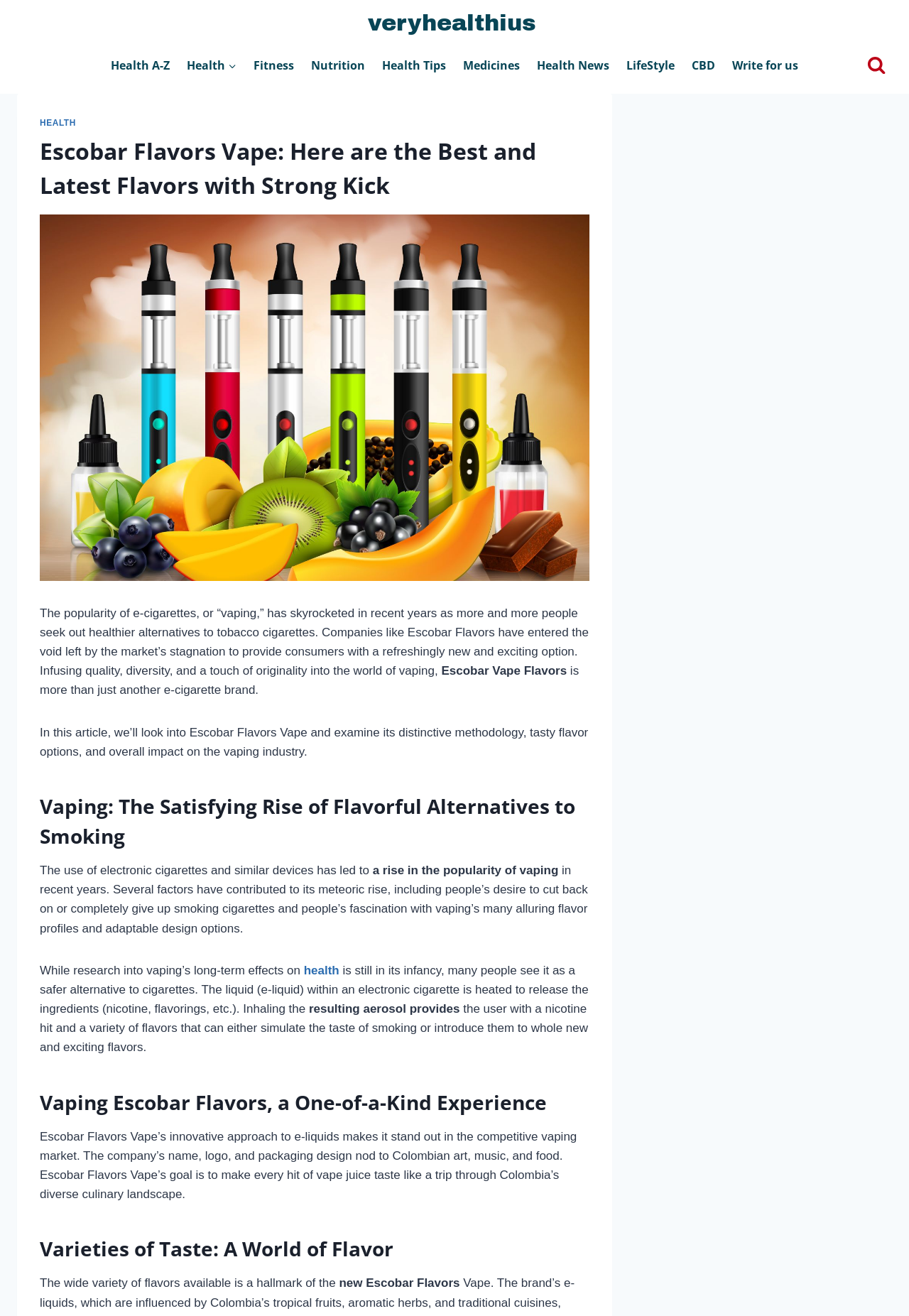Offer a thorough description of the webpage.

This webpage is about Escobar Flavors Vape, a brand that offers a unique vaping experience. At the top, there is a navigation menu with 11 links, including "Health A-Z", "Fitness", "Nutrition", and "Write for us". On the top right, there is a button to view a search form. 

Below the navigation menu, there is a header section with a link to "HEALTH" and a heading that reads "Escobar Flavors Vape: Here are the Best and Latest Flavors with Strong Kick". Next to the heading, there is an image related to Escobar Flavors. 

The main content of the webpage is divided into sections, each with a heading. The first section discusses the popularity of vaping and how Escobar Flavors Vape offers a refreshing alternative to traditional tobacco cigarettes. The text explains that the brand infuses quality, diversity, and originality into the world of vaping. 

The second section is titled "Vaping: The Satisfying Rise of Flavorful Alternatives to Smoking" and discusses the rise of vaping in recent years. It mentions that people are attracted to vaping due to its many flavor profiles and adaptable design options. 

The third section, "Vaping Escobar Flavors, a One-of-a-Kind Experience", highlights Escobar Flavors Vape's innovative approach to e-liquids. The text explains that the company's goal is to make every hit of vape juice taste like a trip through Colombia's diverse culinary landscape. 

The final section, "Varieties of Taste: A World of Flavor", discusses the wide variety of flavors available from Escobar Flavors Vape.